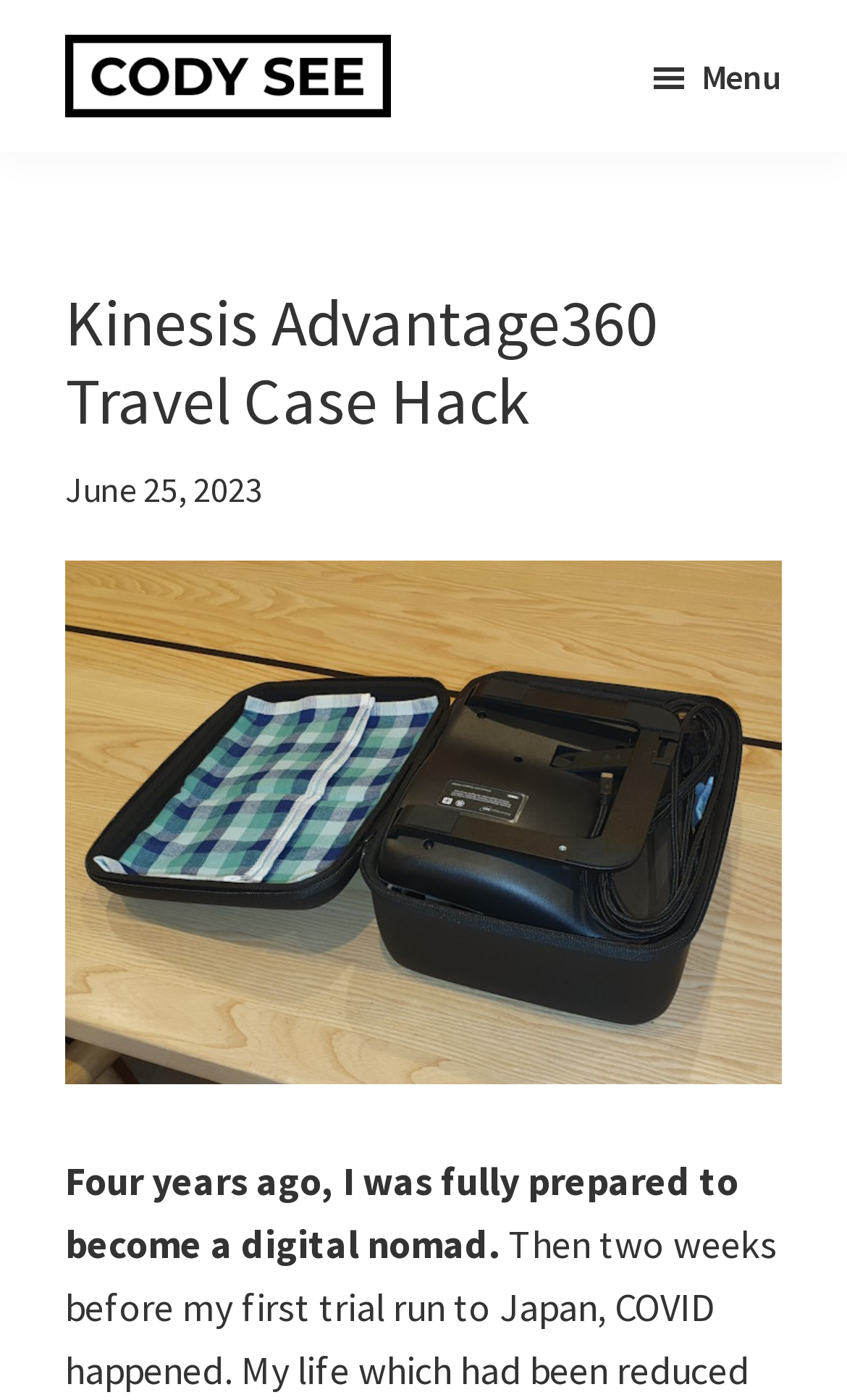What is the name of the author? Analyze the screenshot and reply with just one word or a short phrase.

Cody See